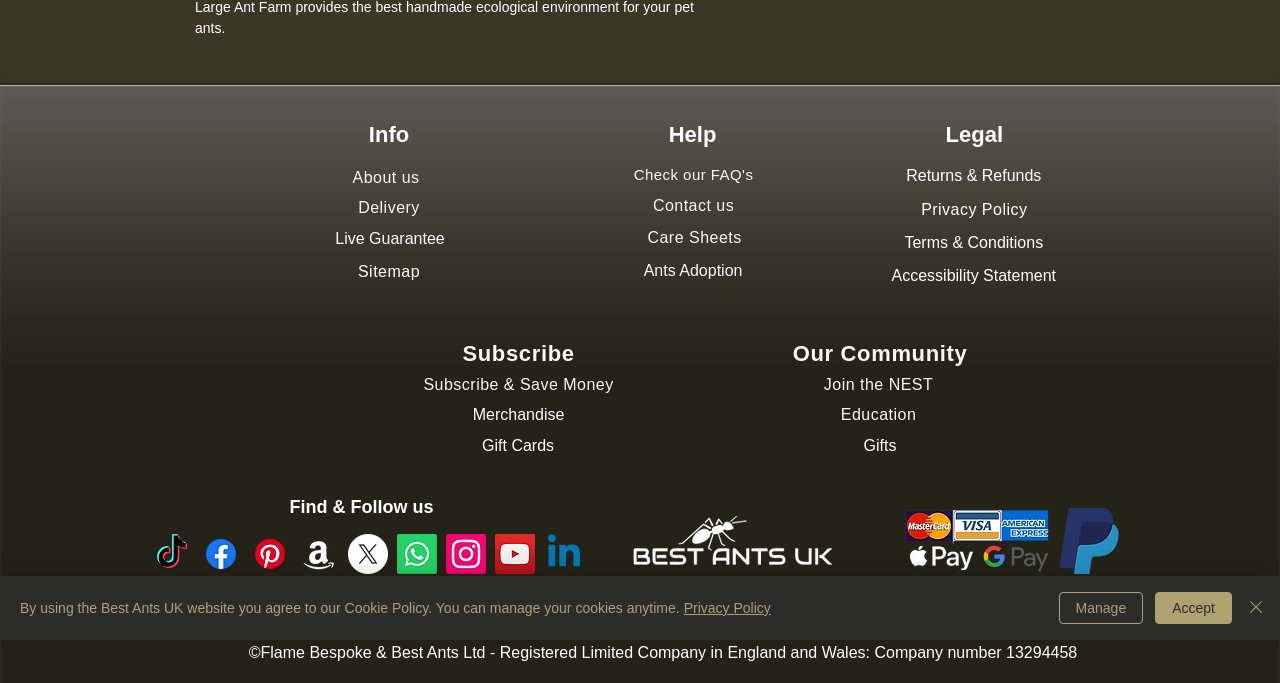Show the bounding box coordinates for the HTML element as described: "JP".

None